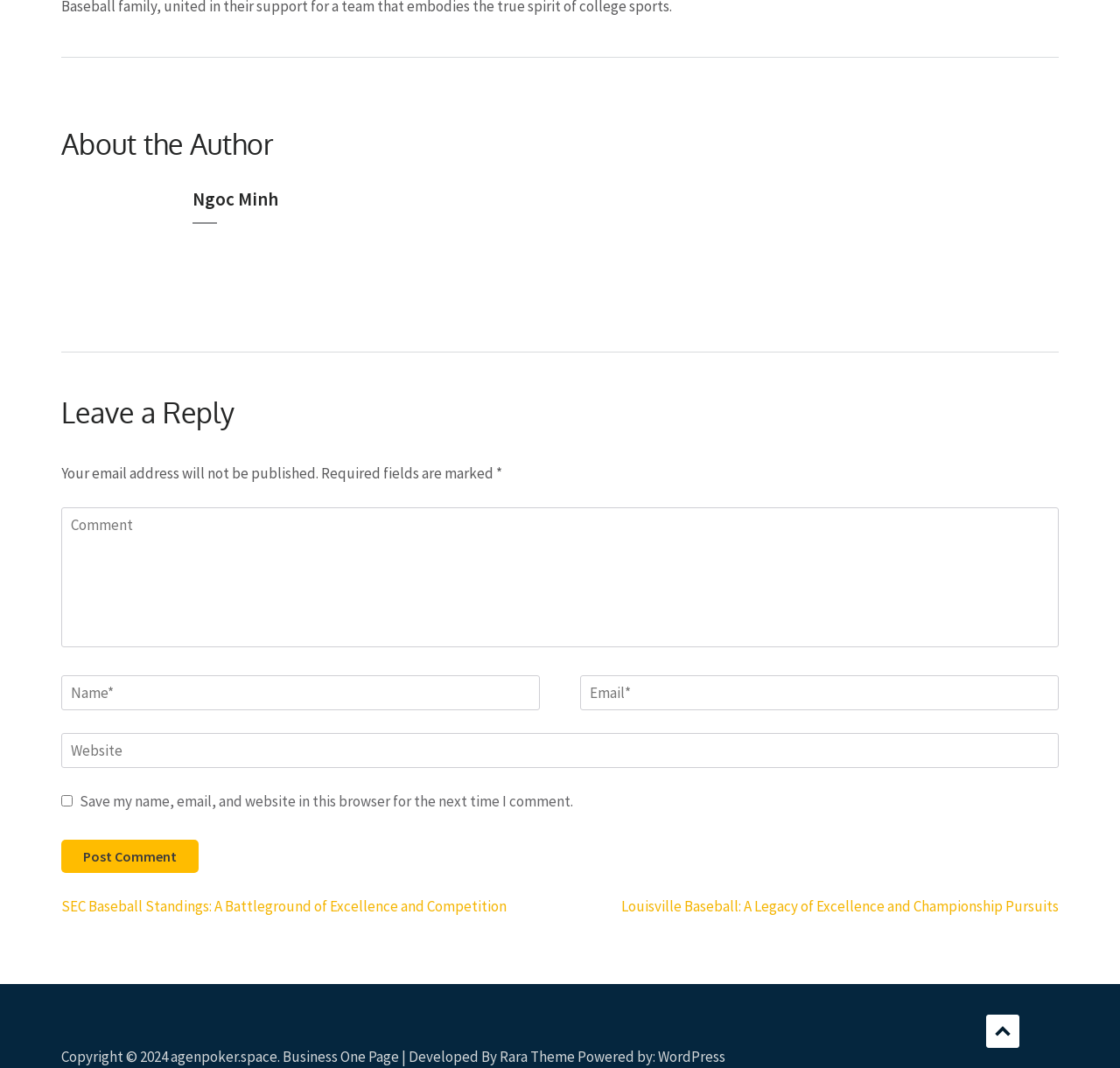Answer the question in a single word or phrase:
What is required to post a comment?

Name and Email